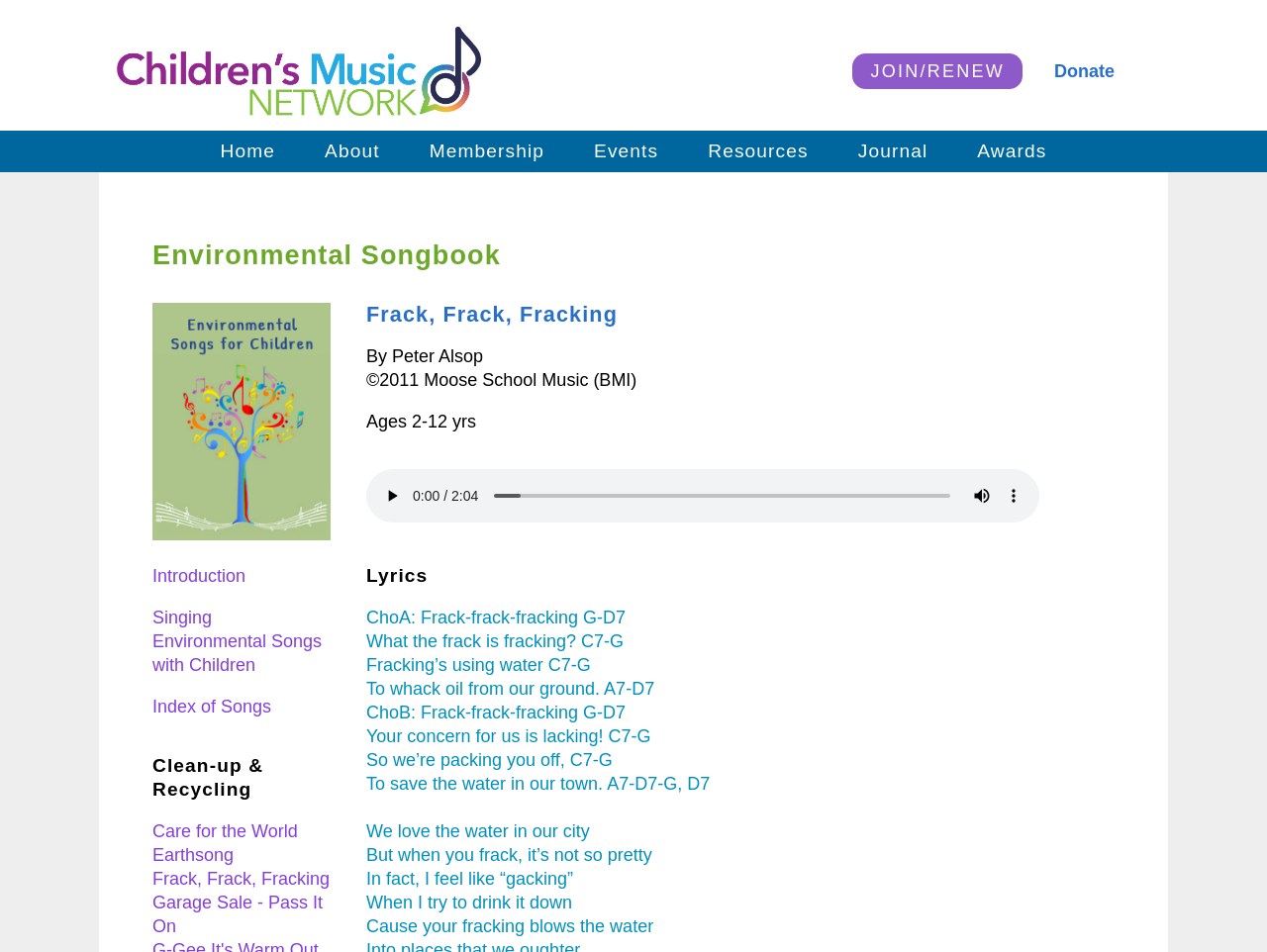Analyze the image and provide a detailed answer to the question: What is the name of the organization?

I found the answer by looking at the top-left corner of the webpage, where there is a link with the text 'The Children's Music Network', which suggests that it is the name of the organization.